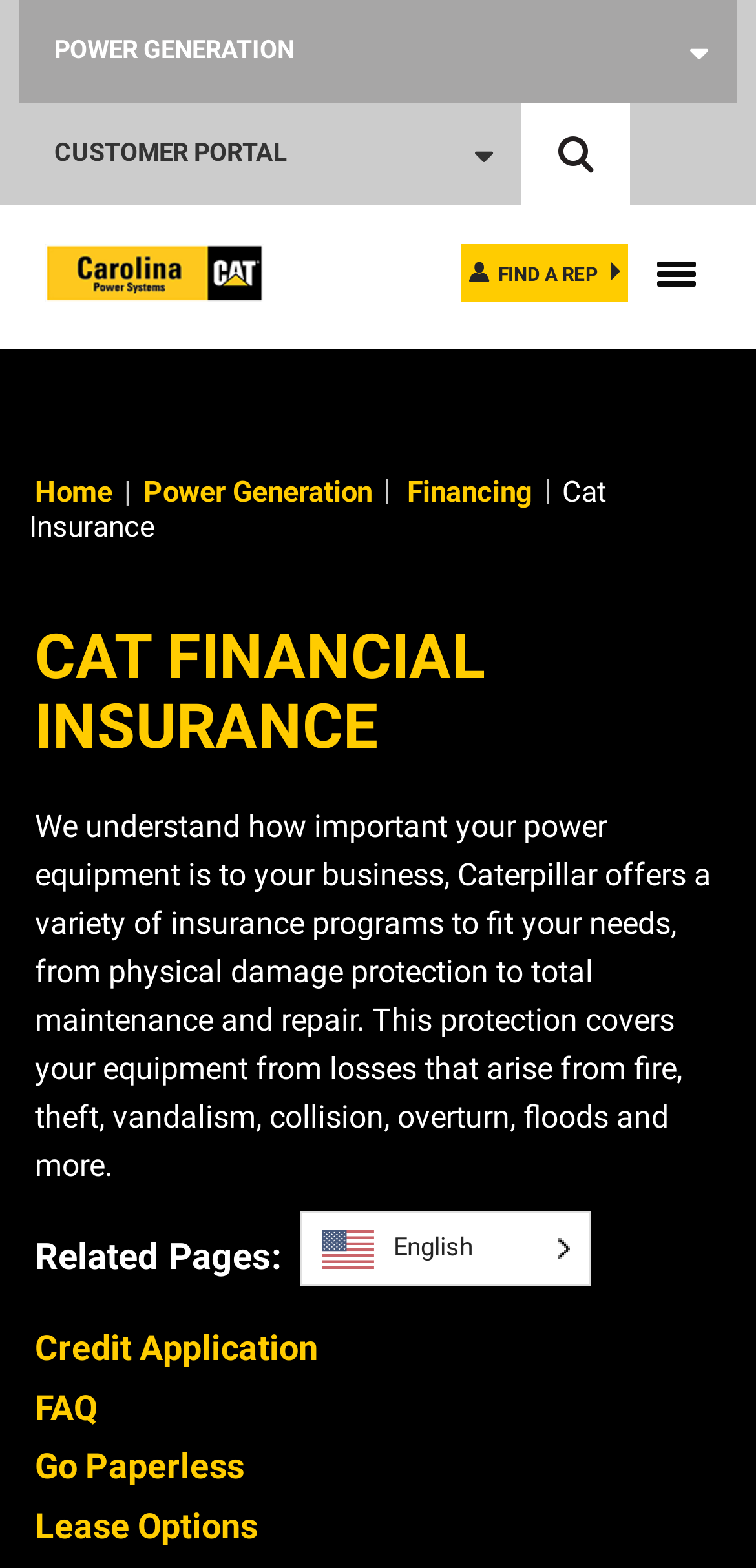Find the bounding box coordinates for the area you need to click to carry out the instruction: "Click FIND A REP". The coordinates should be four float numbers between 0 and 1, indicated as [left, top, right, bottom].

[0.61, 0.156, 0.831, 0.193]